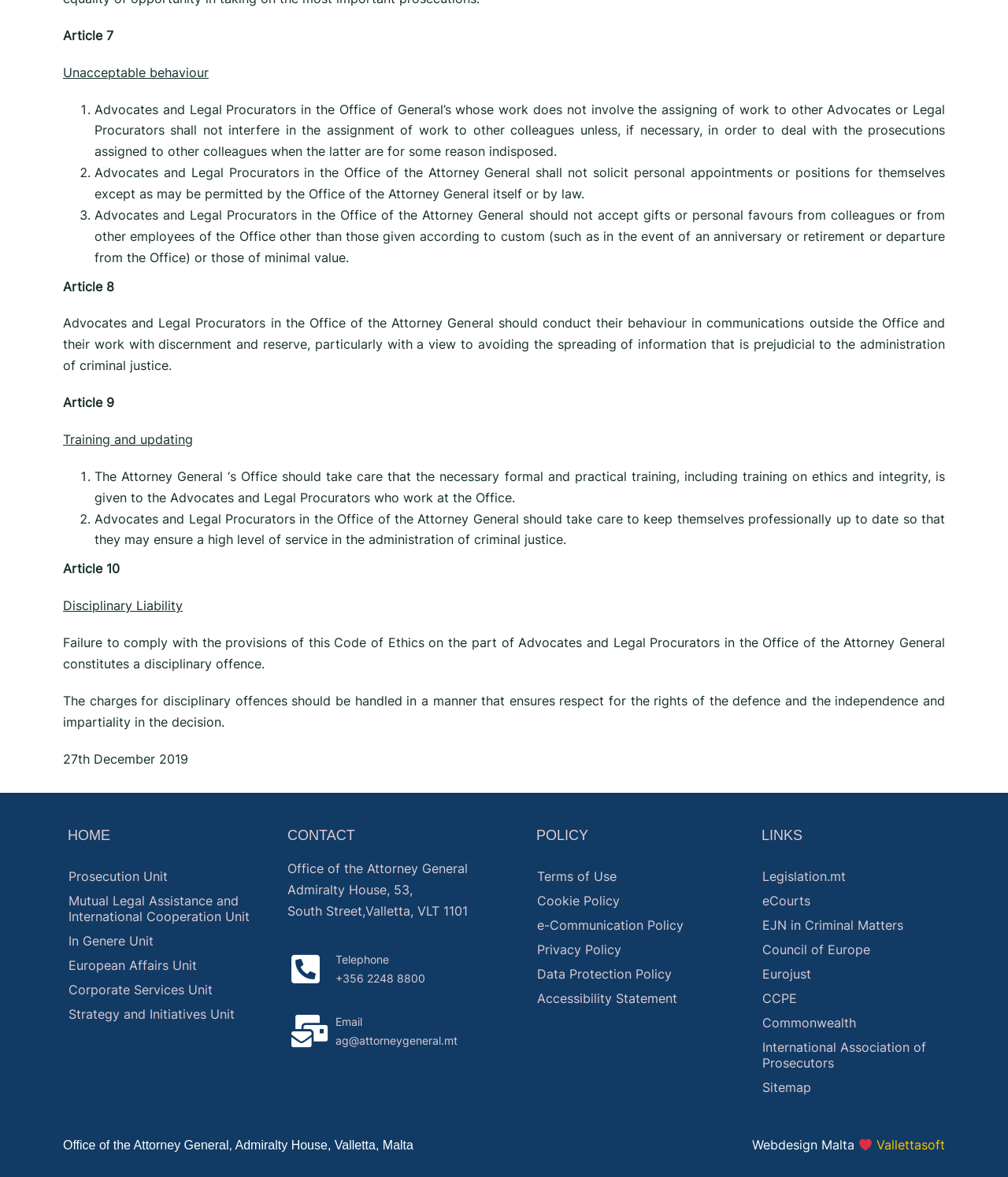Please identify the bounding box coordinates of the area that needs to be clicked to follow this instruction: "Check 'Legislation.mt'".

[0.751, 0.729, 0.937, 0.76]